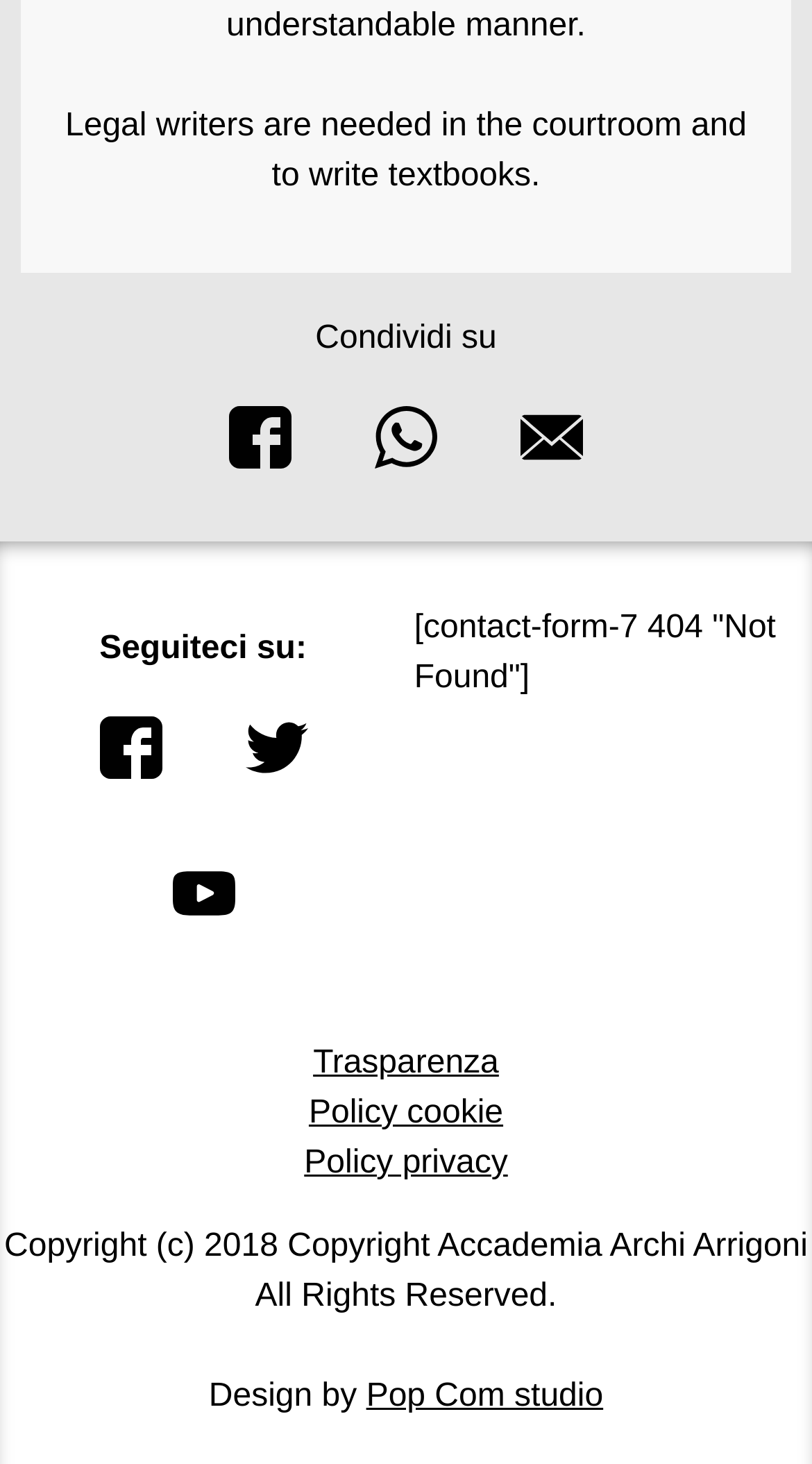Given the element description Policy cookie, specify the bounding box coordinates of the corresponding UI element in the format (top-left x, top-left y, bottom-right x, bottom-right y). All values must be between 0 and 1.

[0.38, 0.748, 0.62, 0.772]